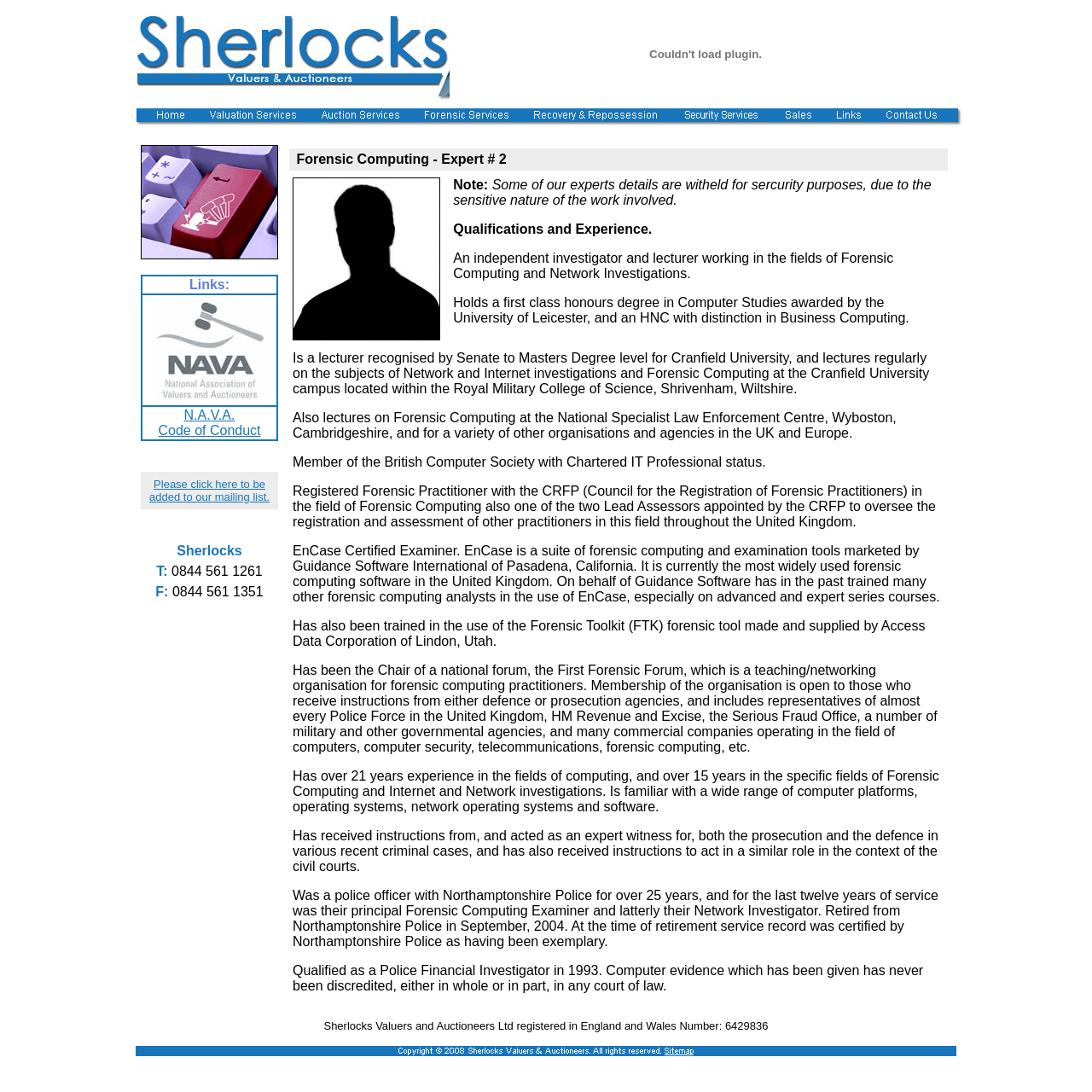Select the bounding box coordinates of the element I need to click to carry out the following instruction: "click auction services".

[0.283, 0.099, 0.377, 0.112]